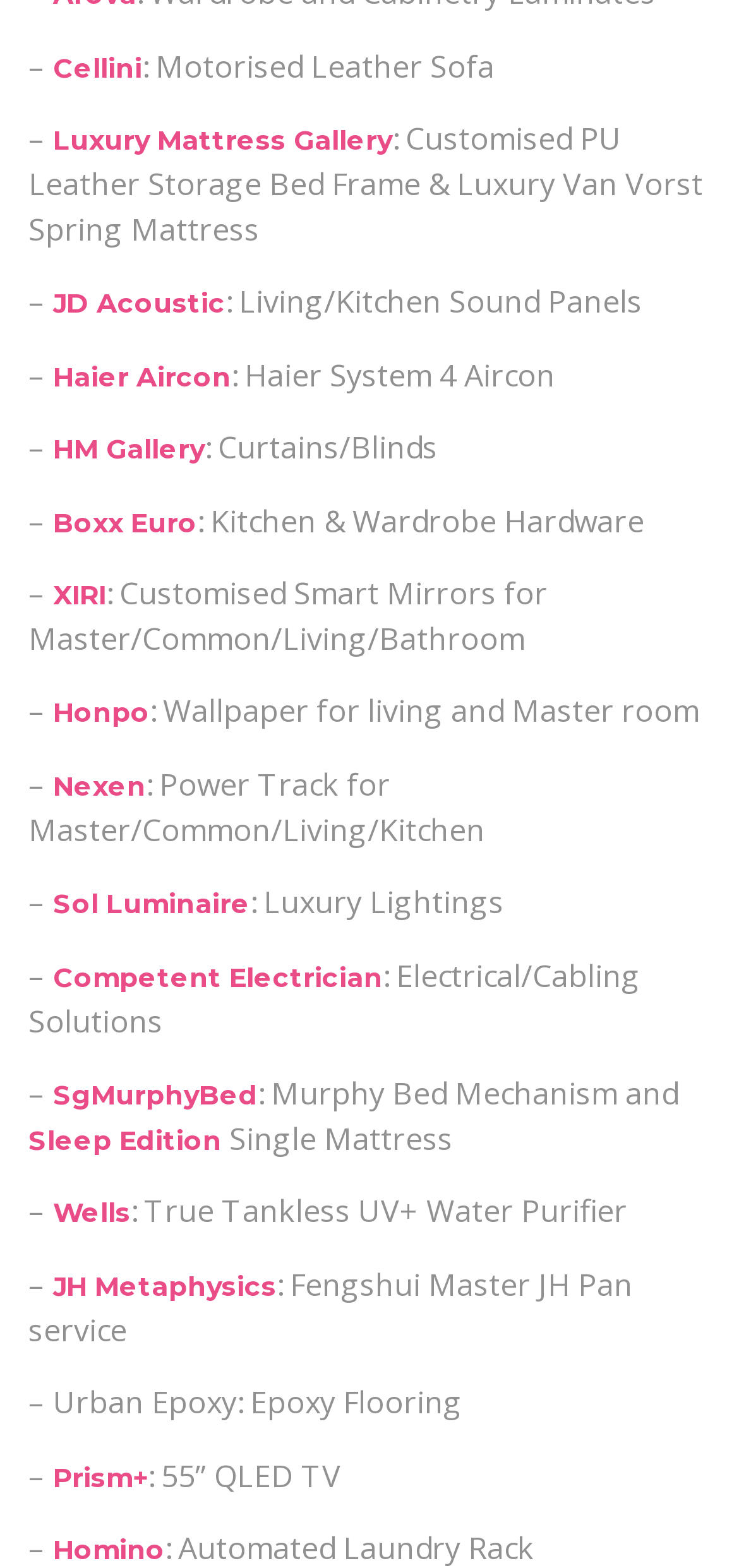Identify the bounding box coordinates of the area you need to click to perform the following instruction: "Check out HM Gallery".

[0.072, 0.276, 0.277, 0.298]